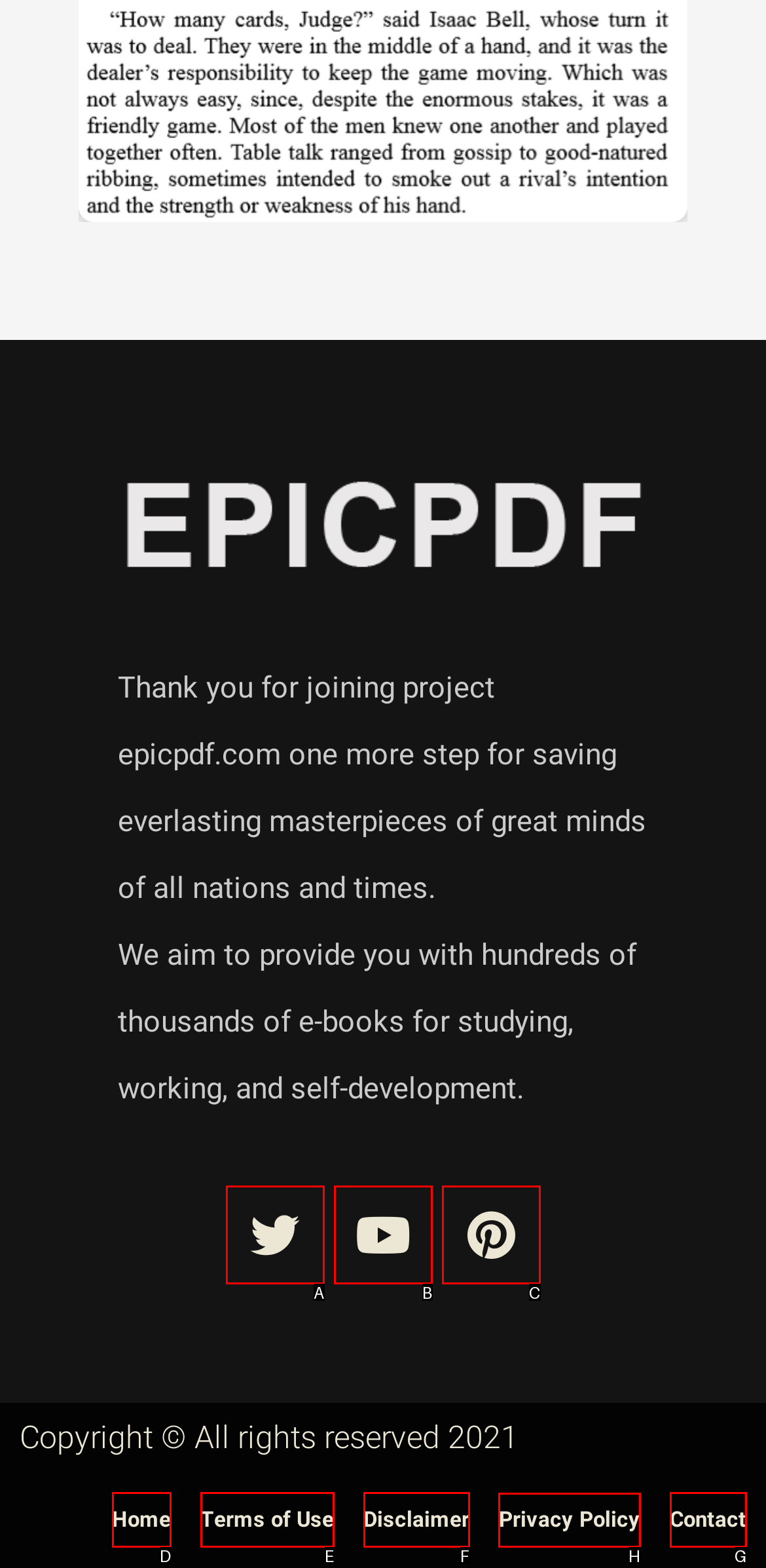Select the proper UI element to click in order to perform the following task: Check Privacy Policy. Indicate your choice with the letter of the appropriate option.

H